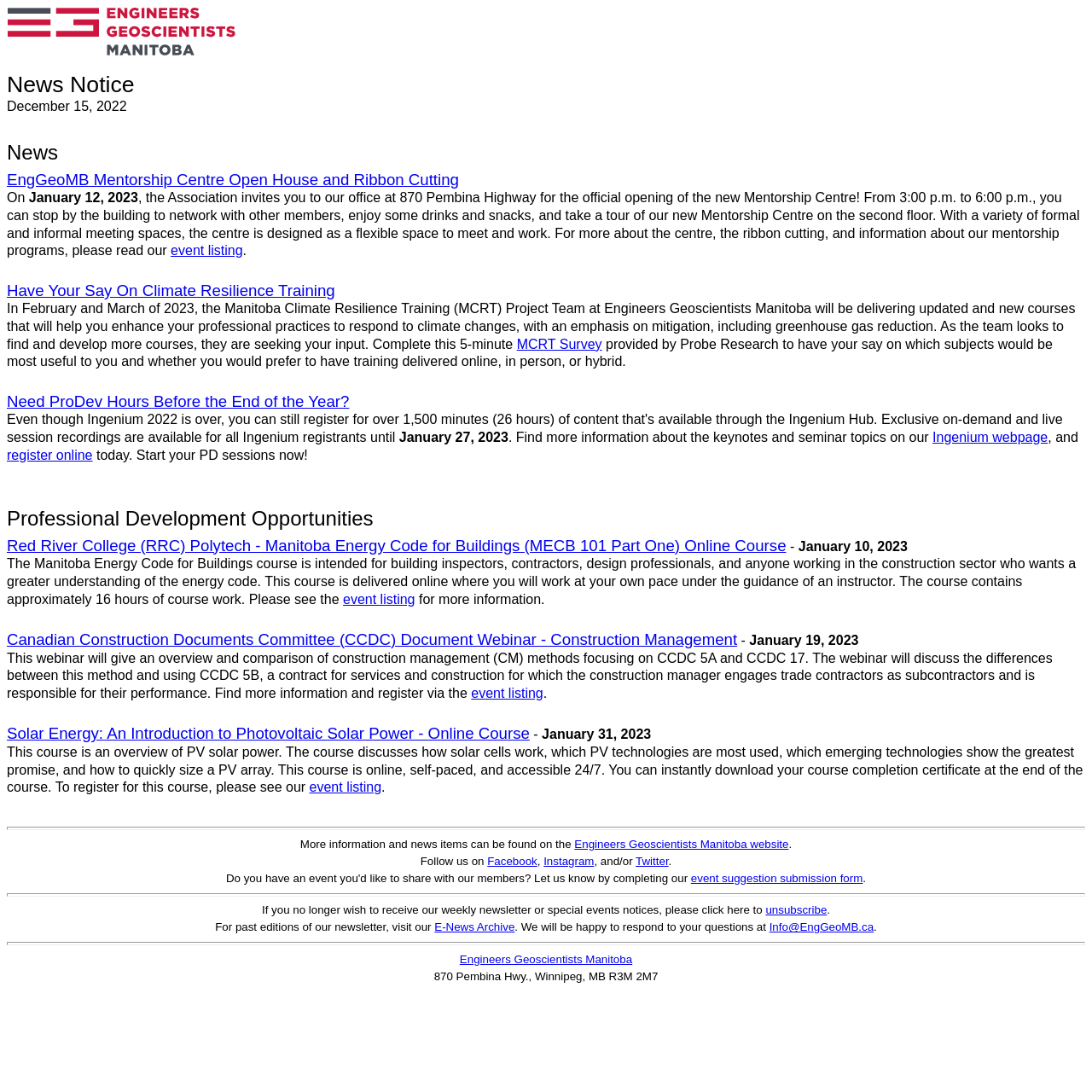Identify the bounding box coordinates of the clickable region required to complete the instruction: "Click the Engineers Geoscientists Manitoba Logo". The coordinates should be given as four float numbers within the range of 0 and 1, i.e., [left, top, right, bottom].

[0.006, 0.04, 0.216, 0.053]